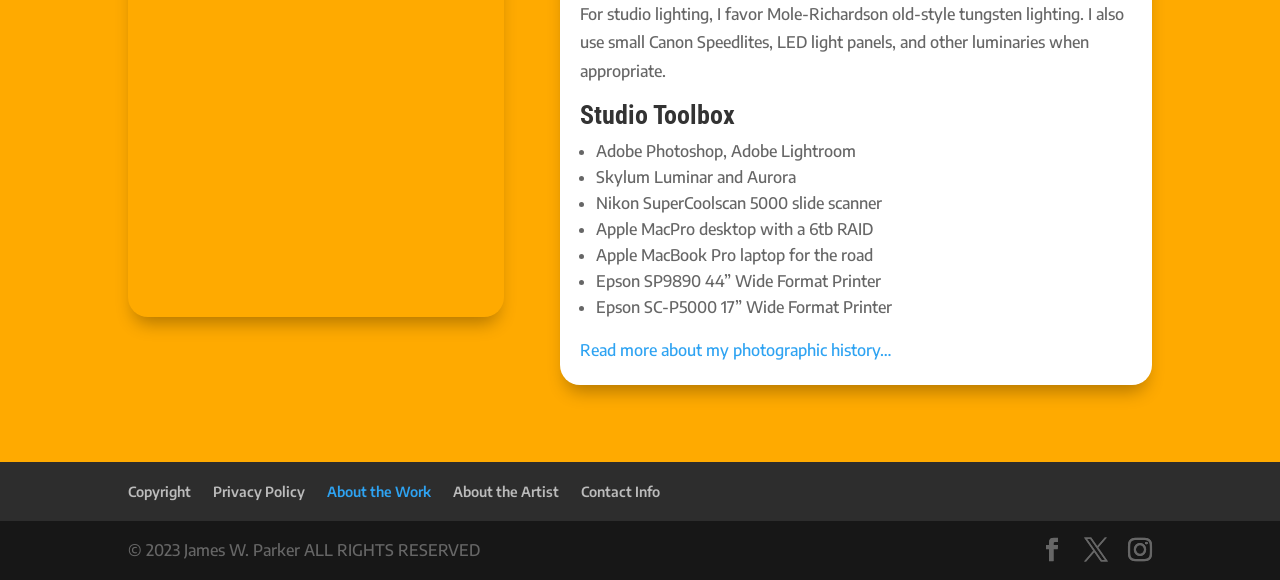Locate the bounding box of the UI element described in the following text: "About the Artist".

[0.354, 0.832, 0.437, 0.861]